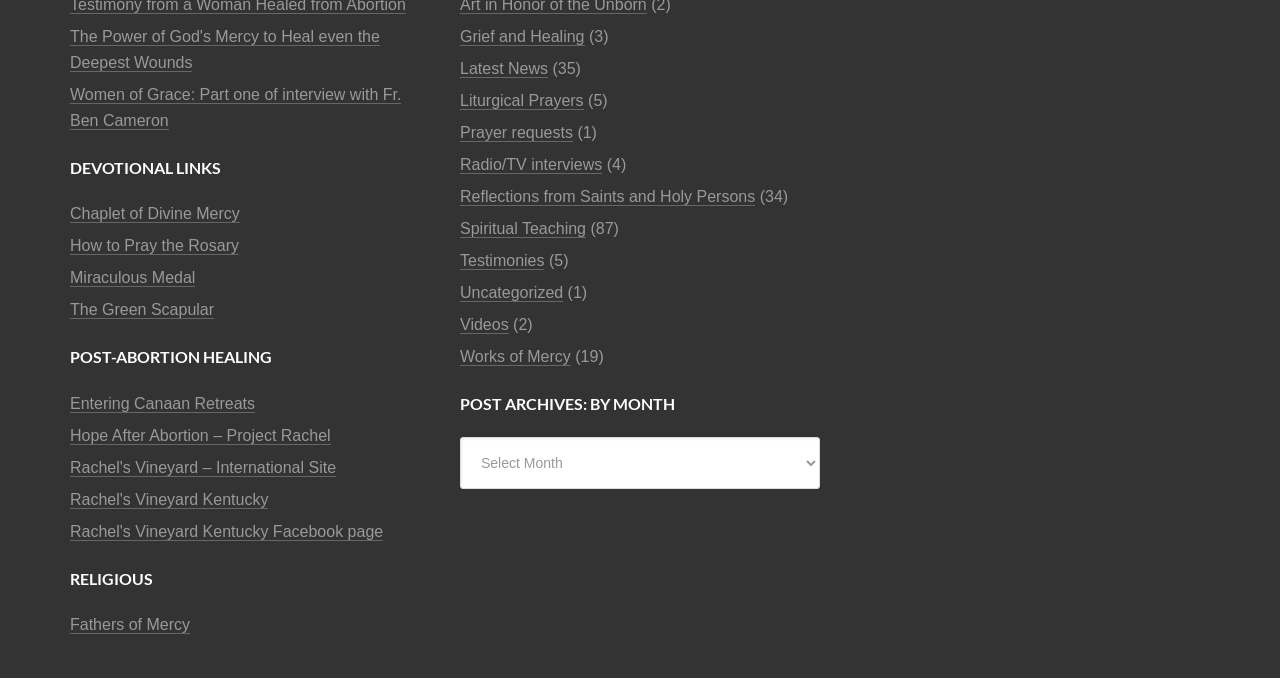Please mark the clickable region by giving the bounding box coordinates needed to complete this instruction: "Read the latest news".

[0.359, 0.086, 0.428, 0.112]